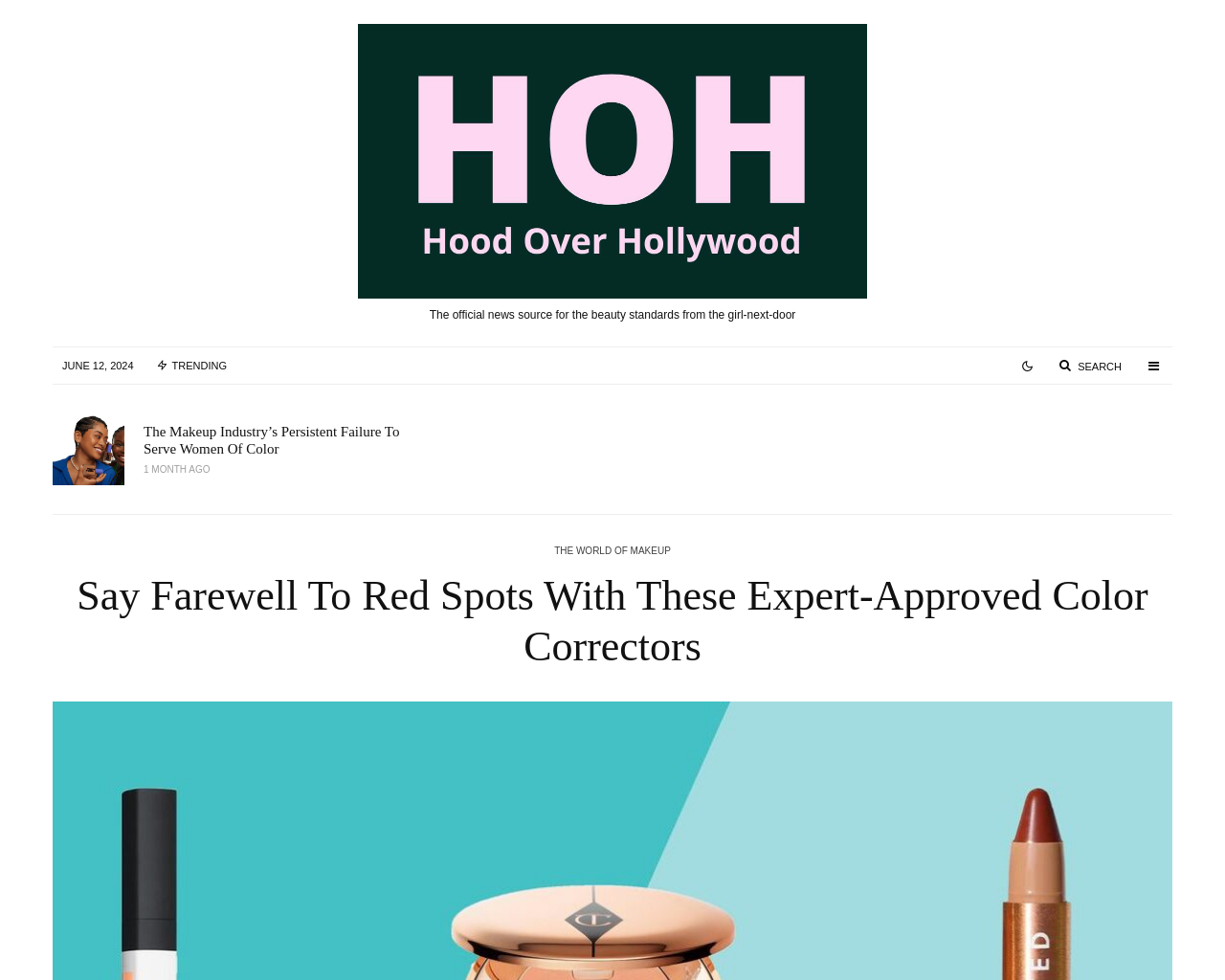What is the category of the link 'THE WORLD OF MAKEUP'?
Look at the image and respond to the question as thoroughly as possible.

I found the link 'THE WORLD OF MAKEUP' and inferred that it is a category link based on its text and position on the webpage. The category is likely 'MAKEUP' since it is a broad topic related to the content of the webpage.